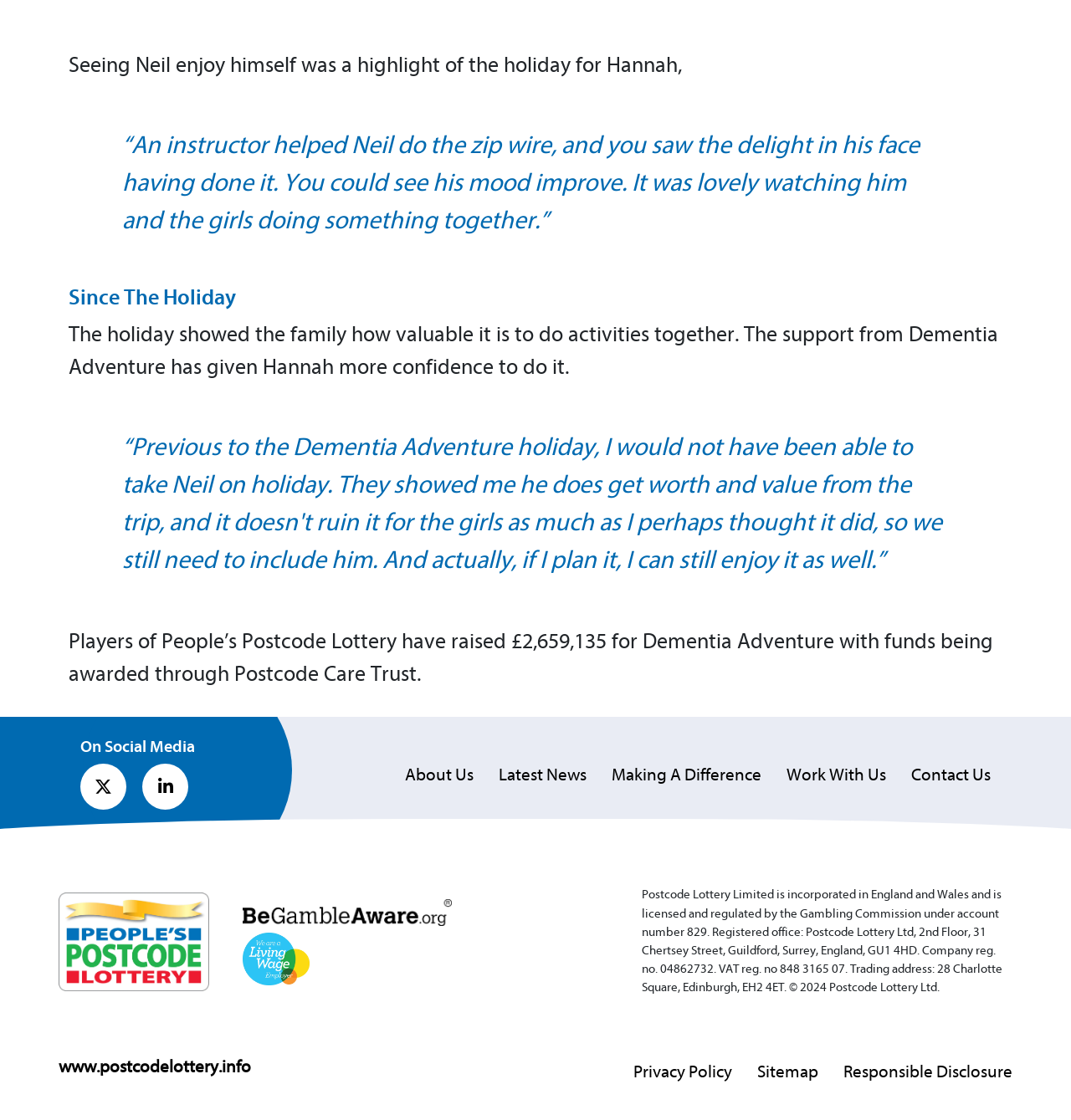Using the description: "Aloeecoopark", identify the bounding box of the corresponding UI element in the screenshot.

None